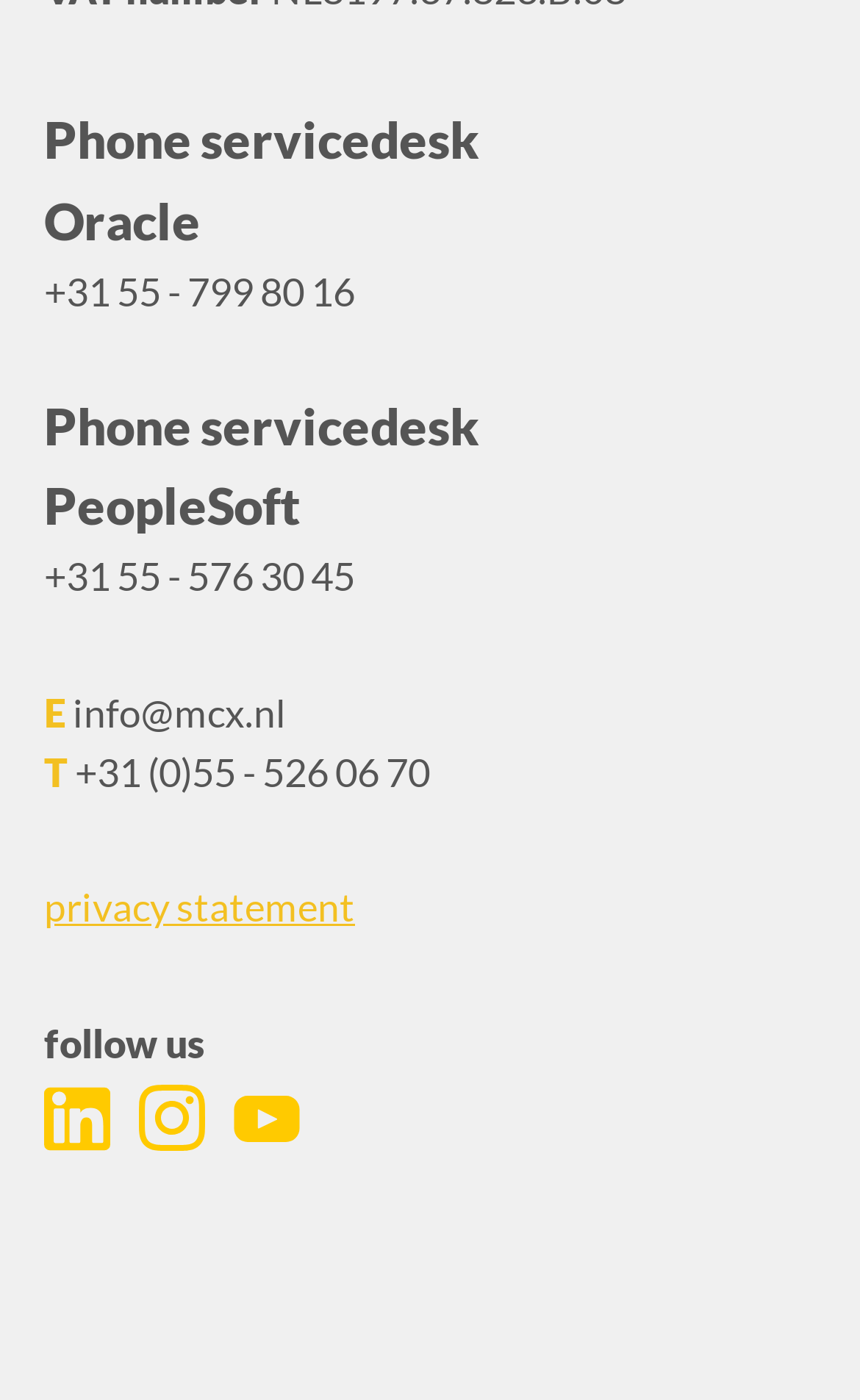Please find the bounding box coordinates (top-left x, top-left y, bottom-right x, bottom-right y) in the screenshot for the UI element described as follows: Submenu Toggle

None